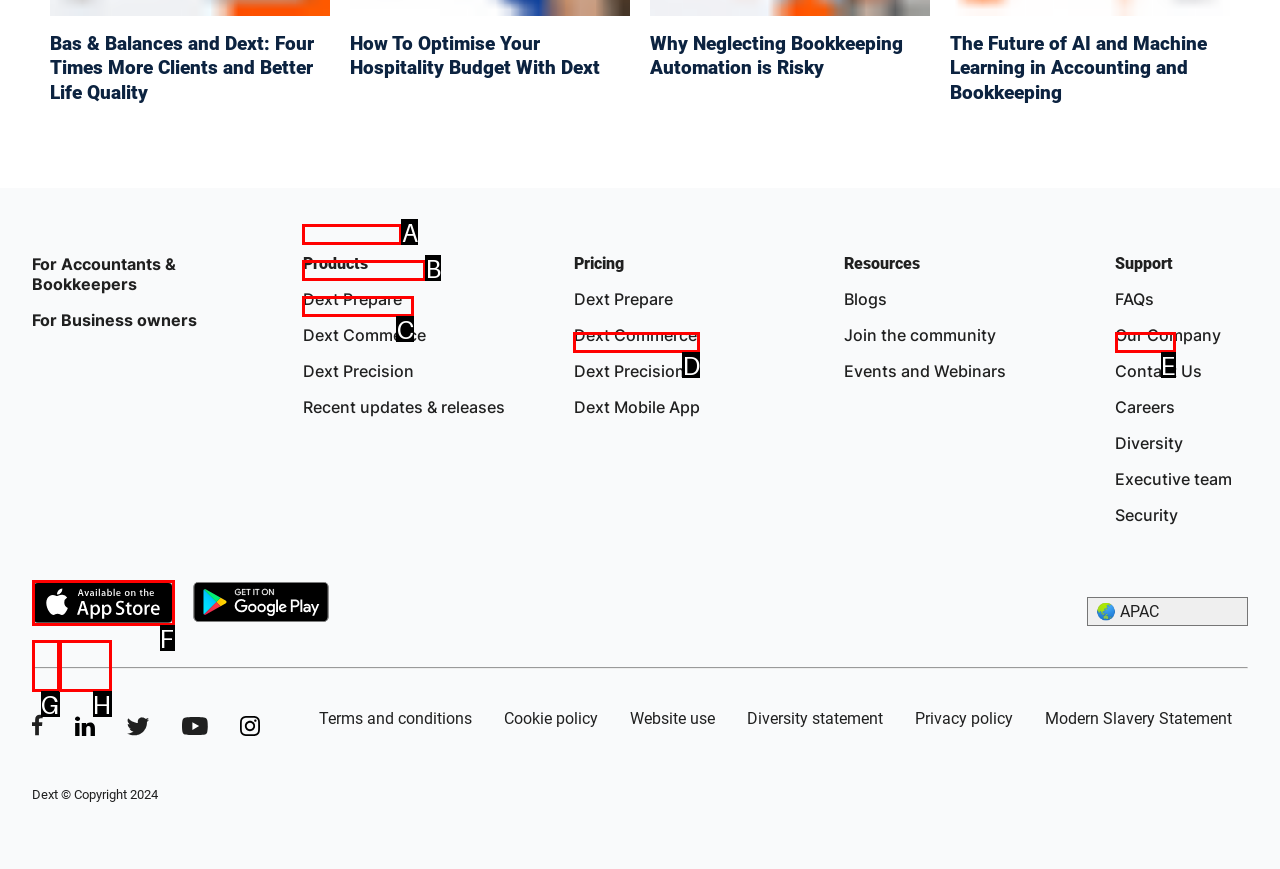Point out the HTML element I should click to achieve the following task: Download from iOS App store Provide the letter of the selected option from the choices.

F